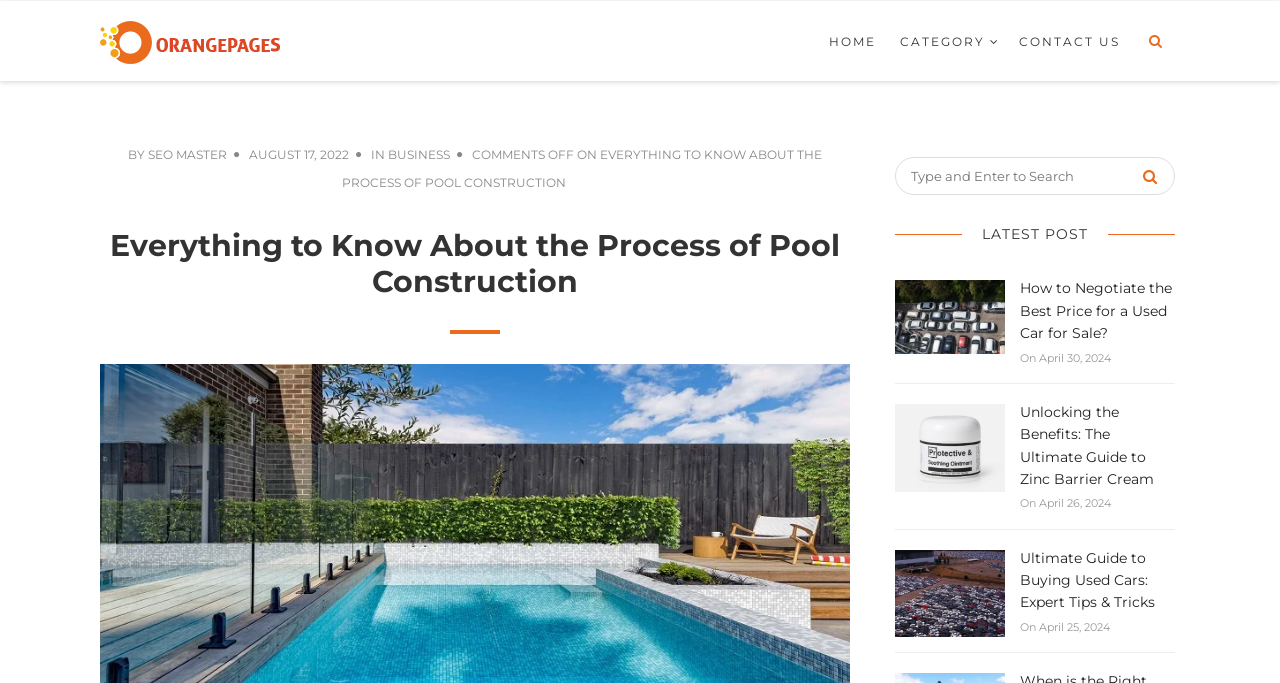Determine the bounding box coordinates of the region that needs to be clicked to achieve the task: "View the guide to buying used cars".

[0.797, 0.8, 0.918, 0.898]